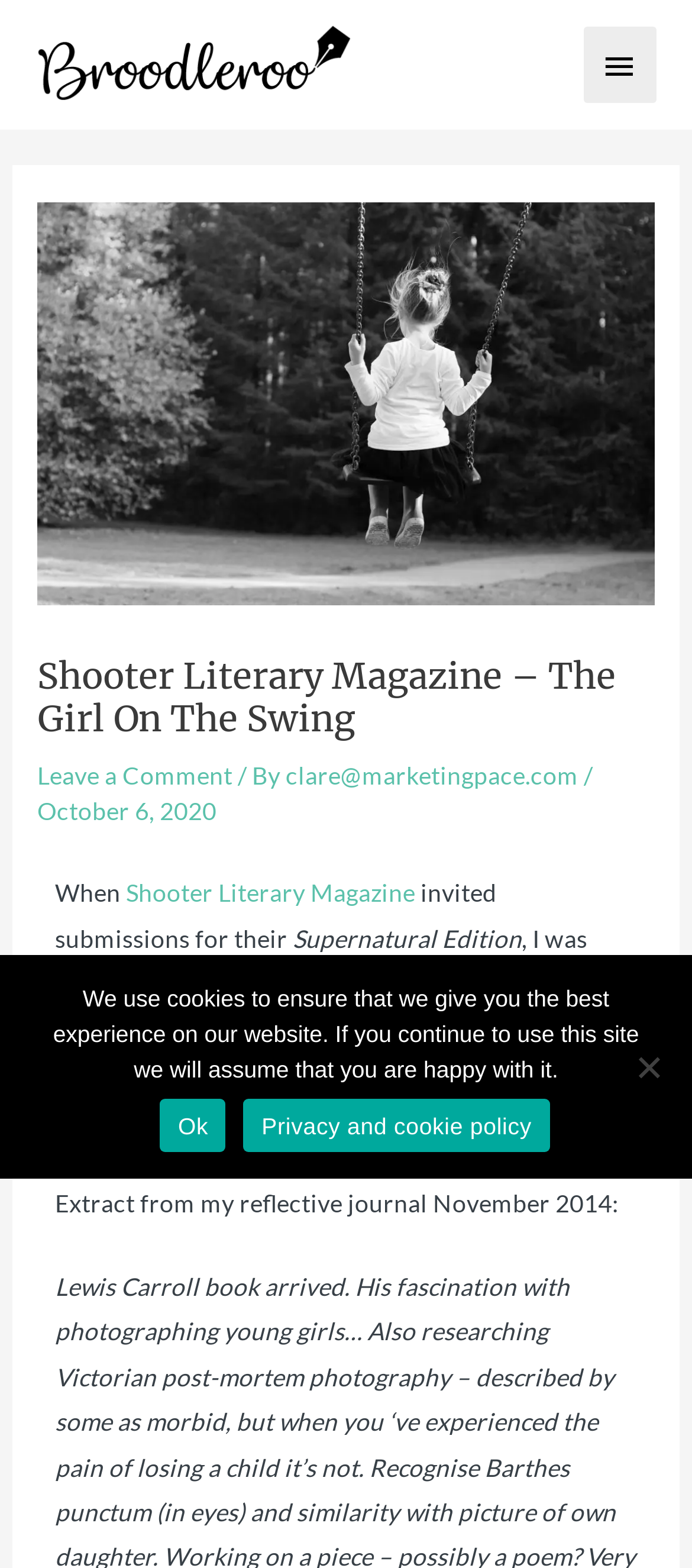What is the date of the article?
Please elaborate on the answer to the question with detailed information.

I found the answer by looking at the date section of the webpage, where it says 'October 6, 2020'.